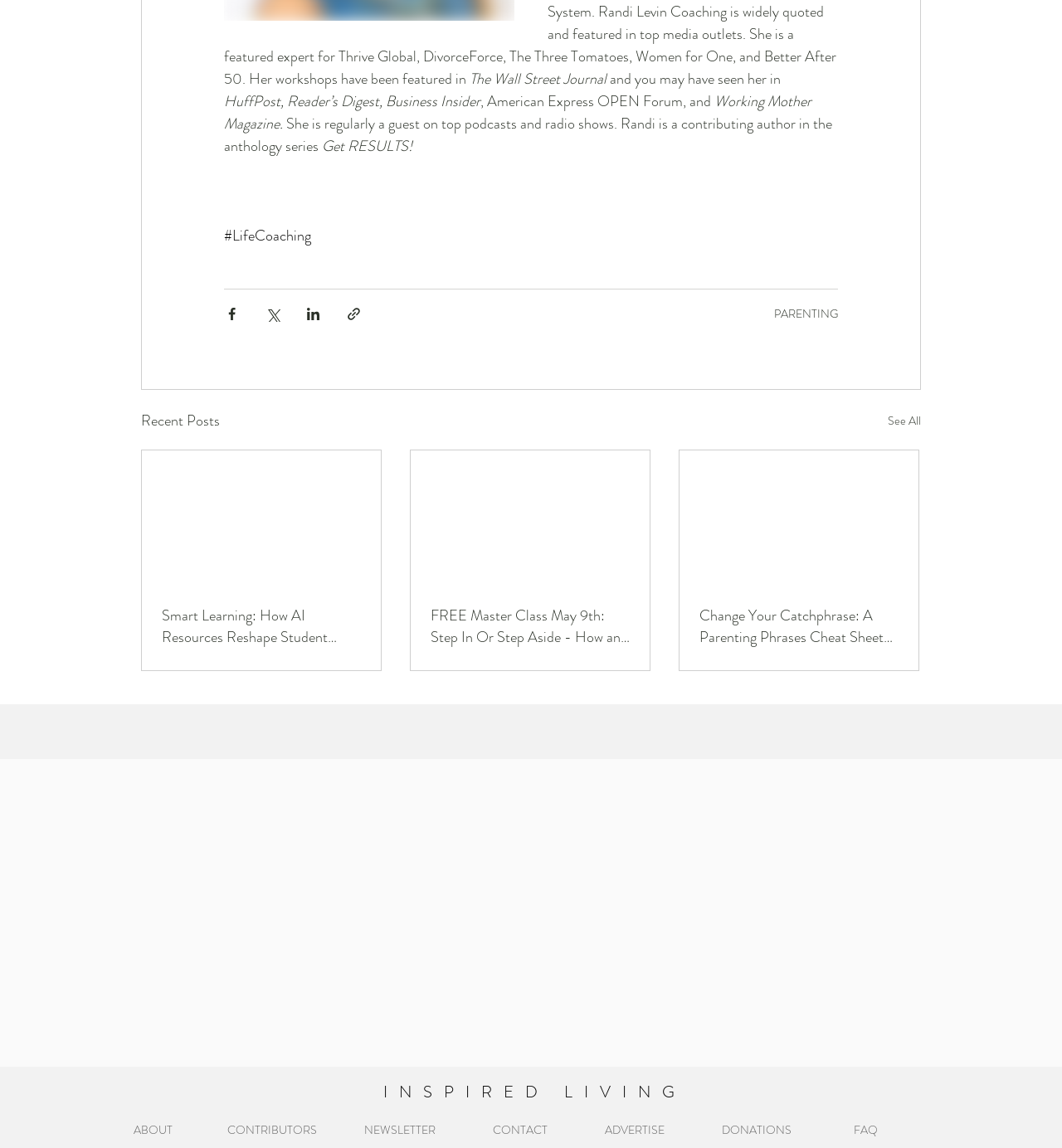Using the information in the image, give a comprehensive answer to the question: 
What is the name of the author mentioned on the webpage?

The webpage mentions 'Randi' as a contributing author in the anthology series, and also mentions her as a guest on top podcasts and radio shows.